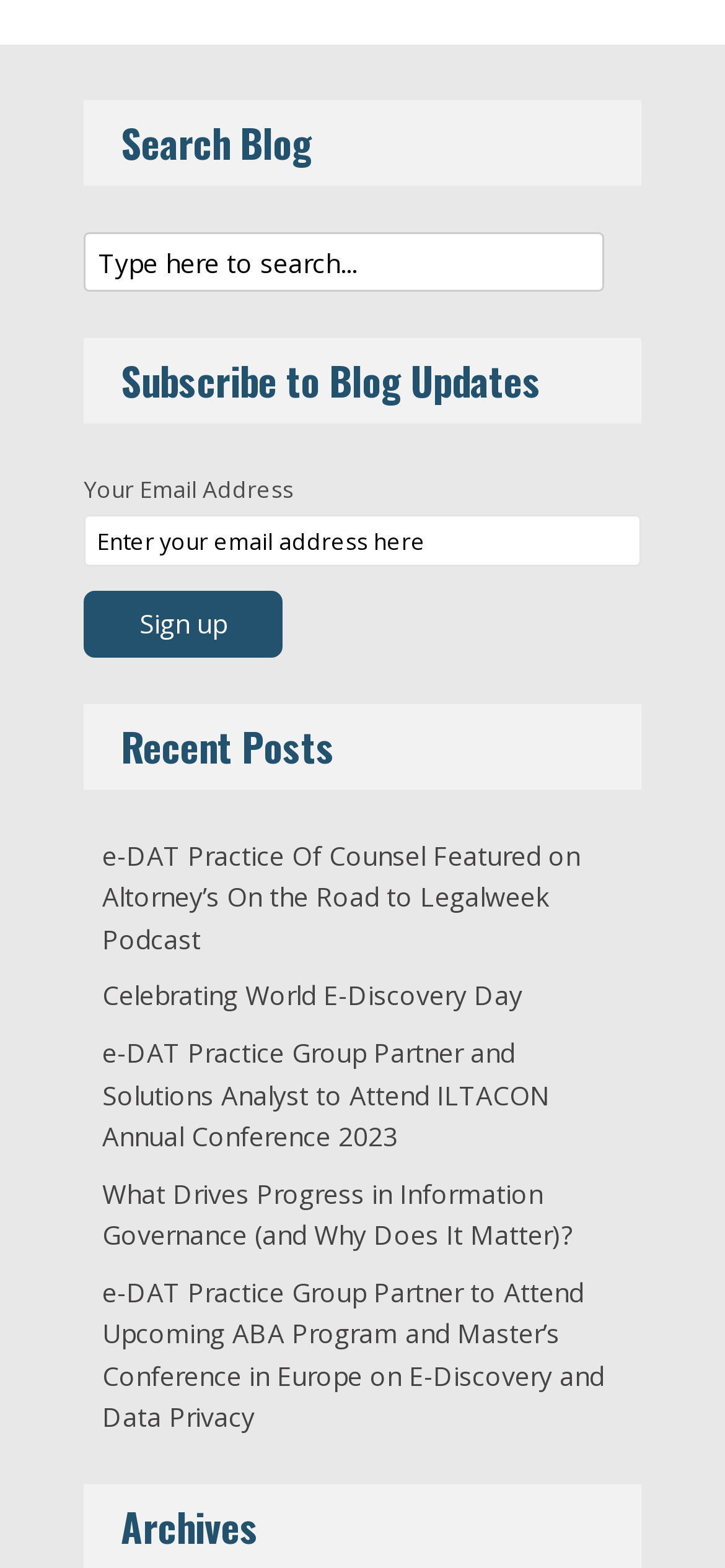What is the button text below the email address textbox?
Refer to the image and respond with a one-word or short-phrase answer.

Sign up